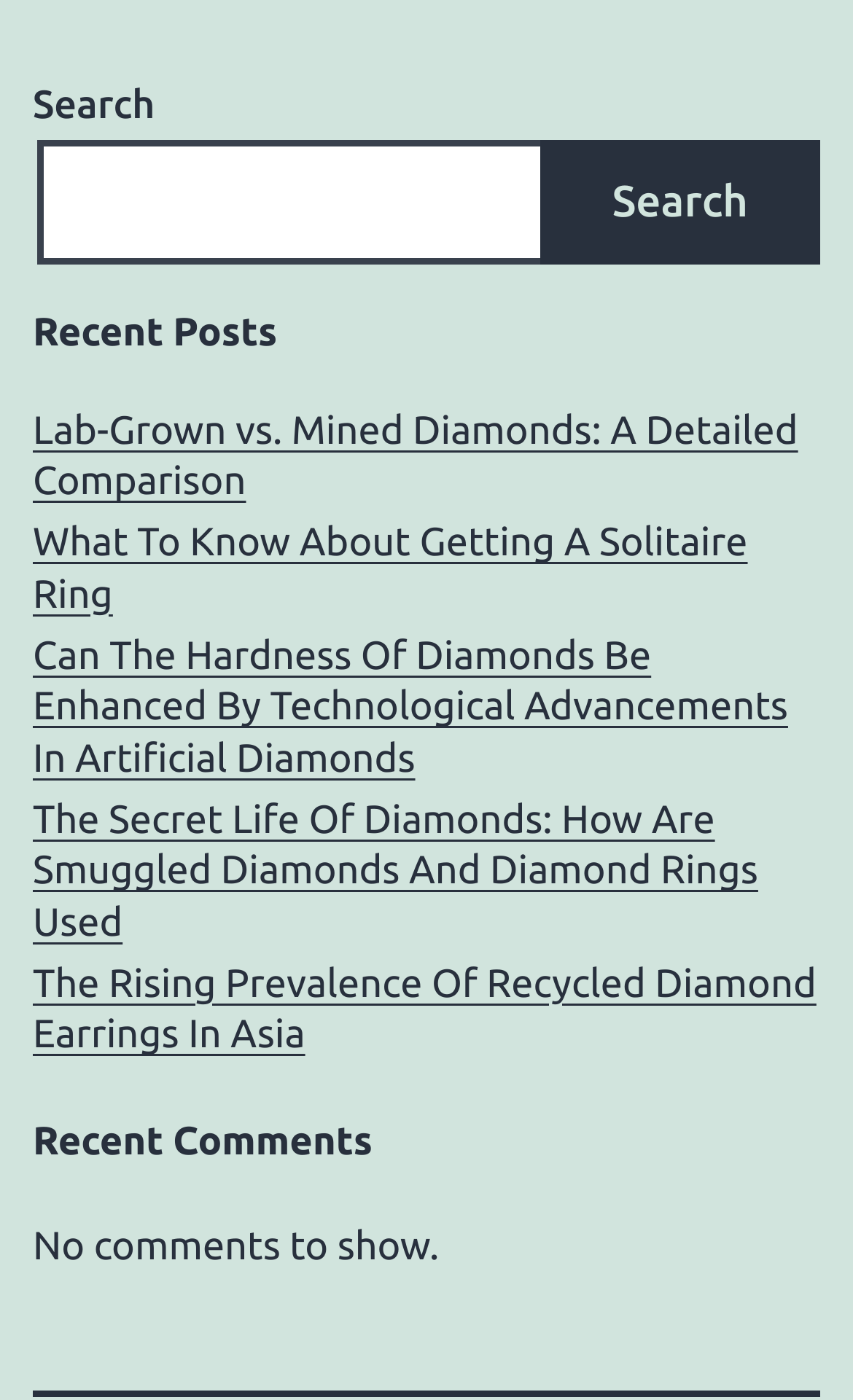Give a one-word or short-phrase answer to the following question: 
What is the title of the first section?

Recent Posts